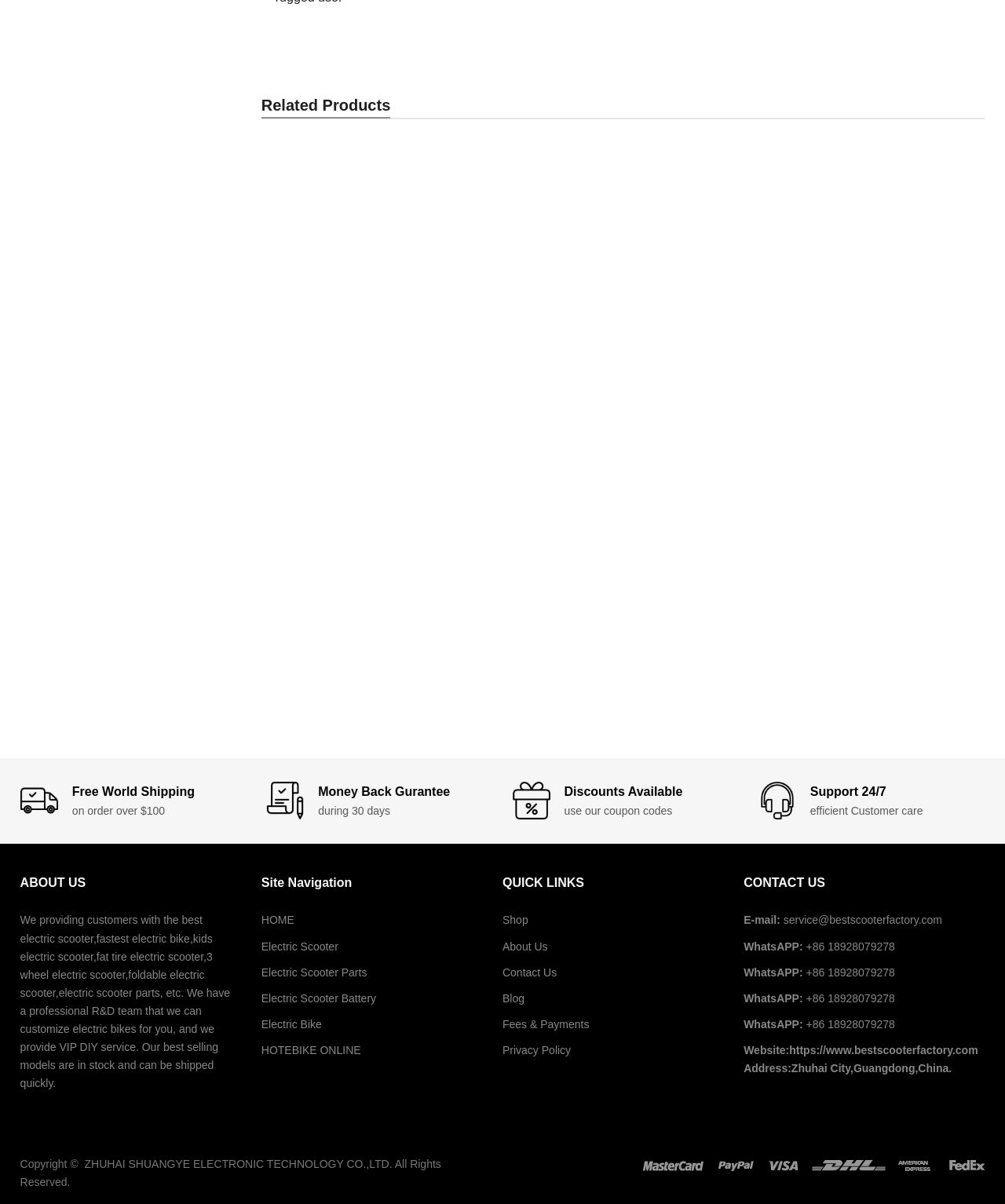Identify and provide the bounding box coordinates of the UI element described: "alt="Payment Methood" title="Payment Methood"". The coordinates should be formatted as [left, top, right, bottom], with each number being a float between 0 and 1.

[0.636, 0.962, 0.98, 0.972]